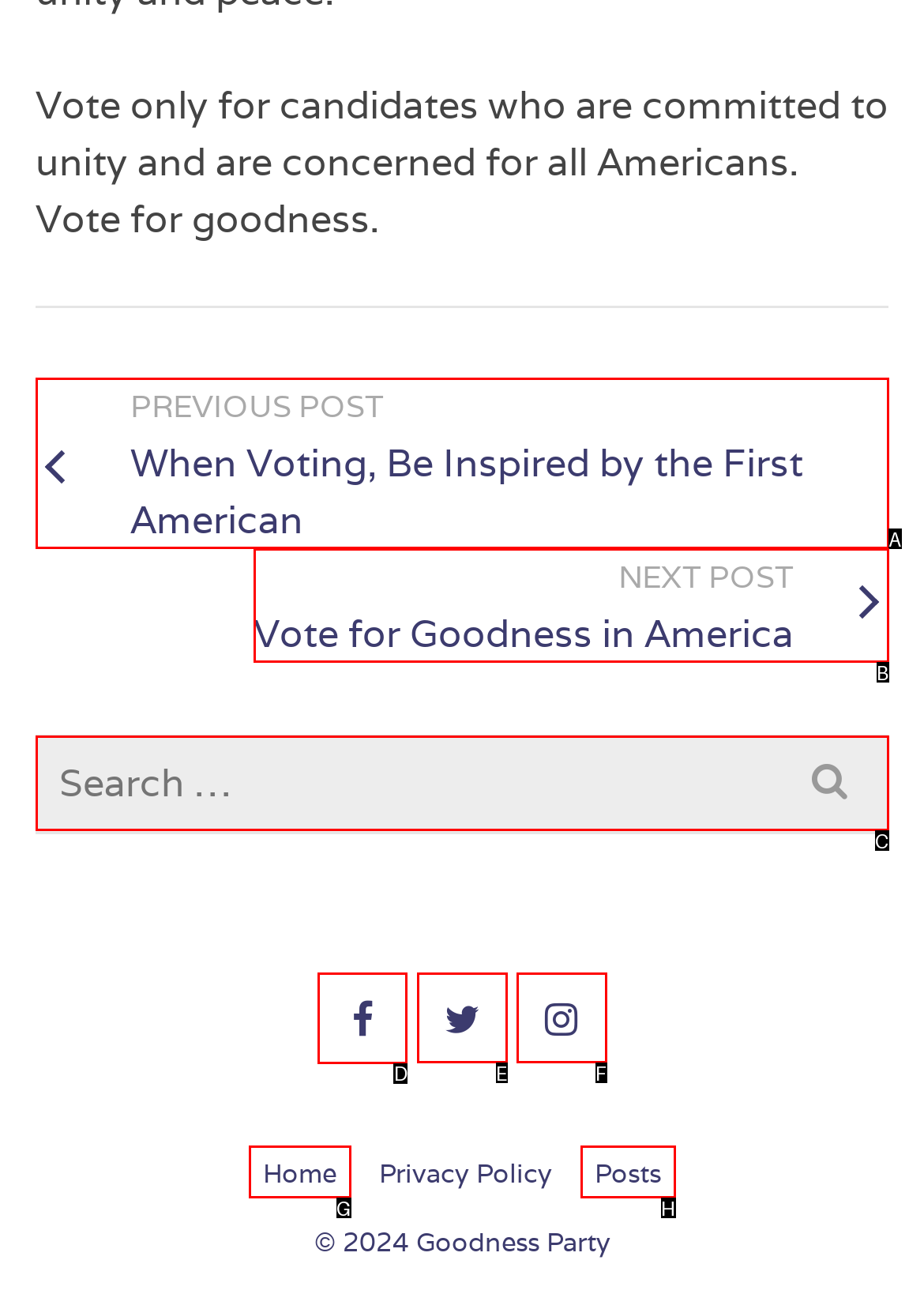Determine which option you need to click to execute the following task: Visit Facebook page. Provide your answer as a single letter.

D